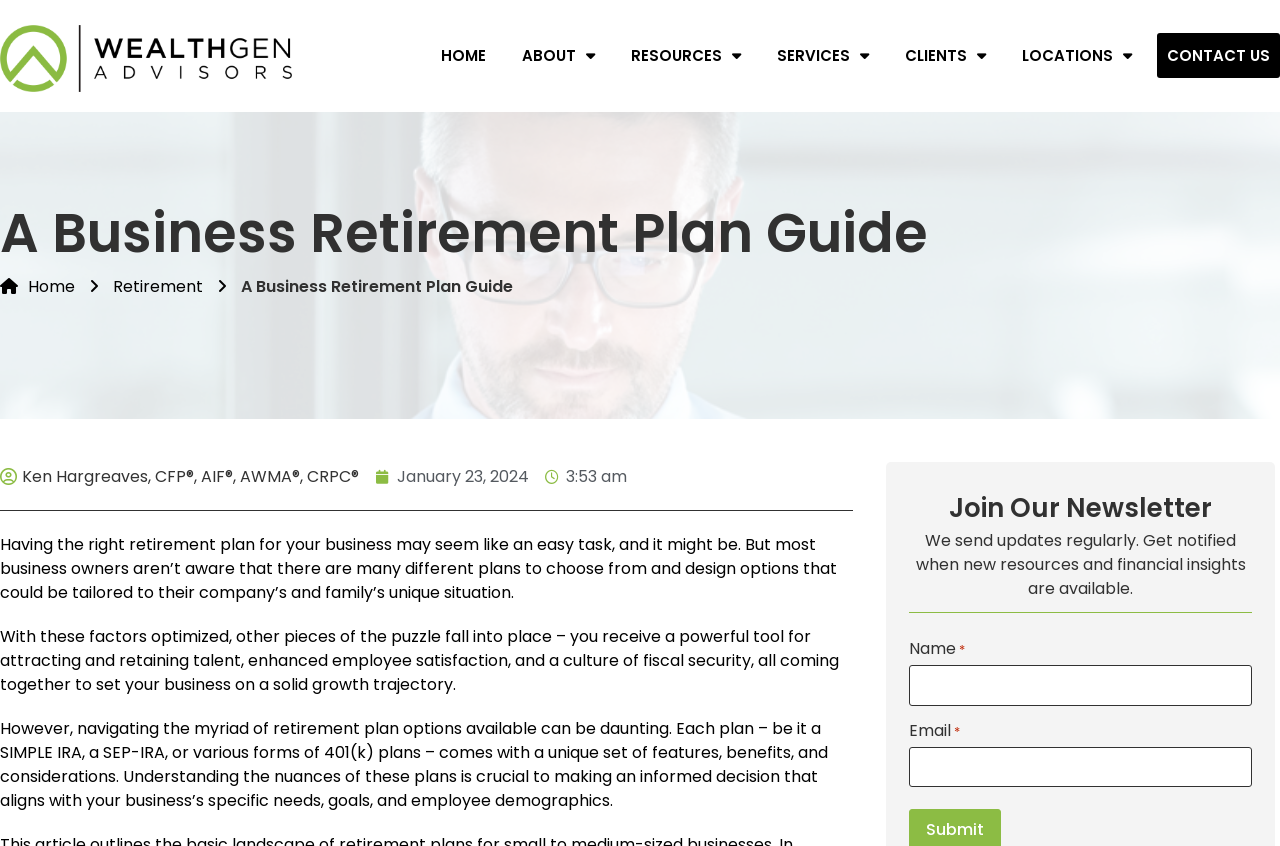Respond to the following question with a brief word or phrase:
How many navigation menu items are there?

6